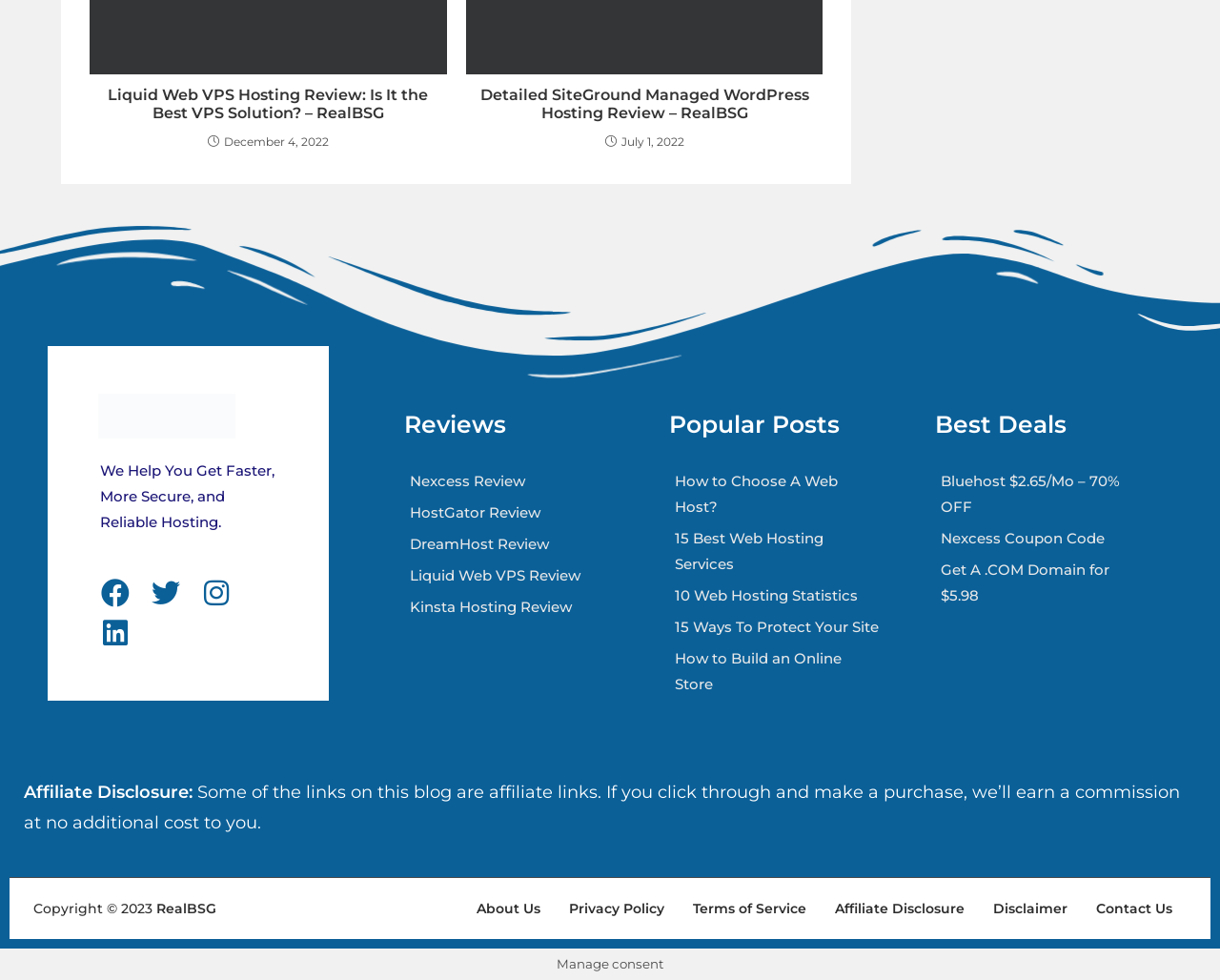Reply to the question with a brief word or phrase: What is the name of the website?

RealBSG